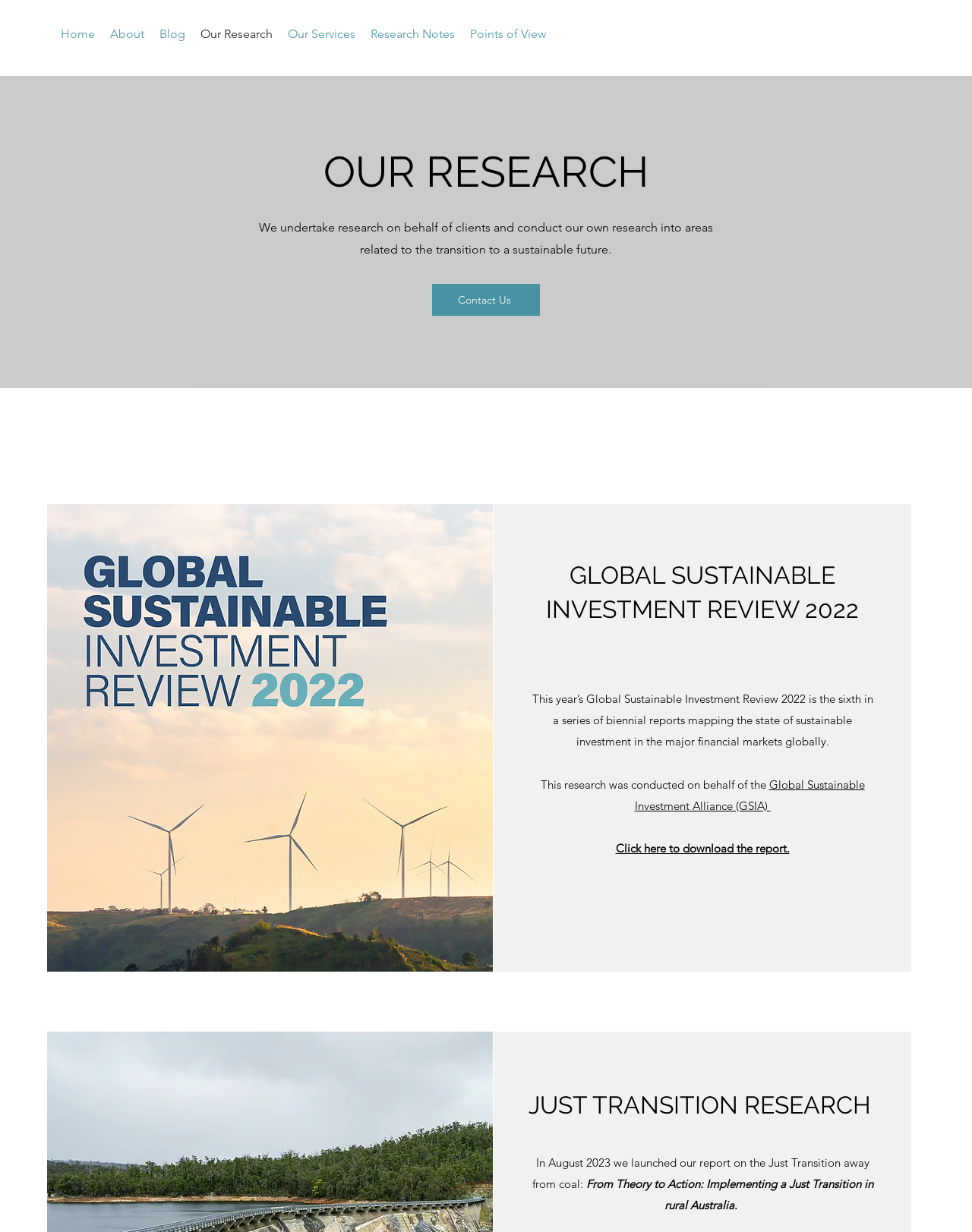Could you locate the bounding box coordinates for the section that should be clicked to accomplish this task: "Search for a product".

None